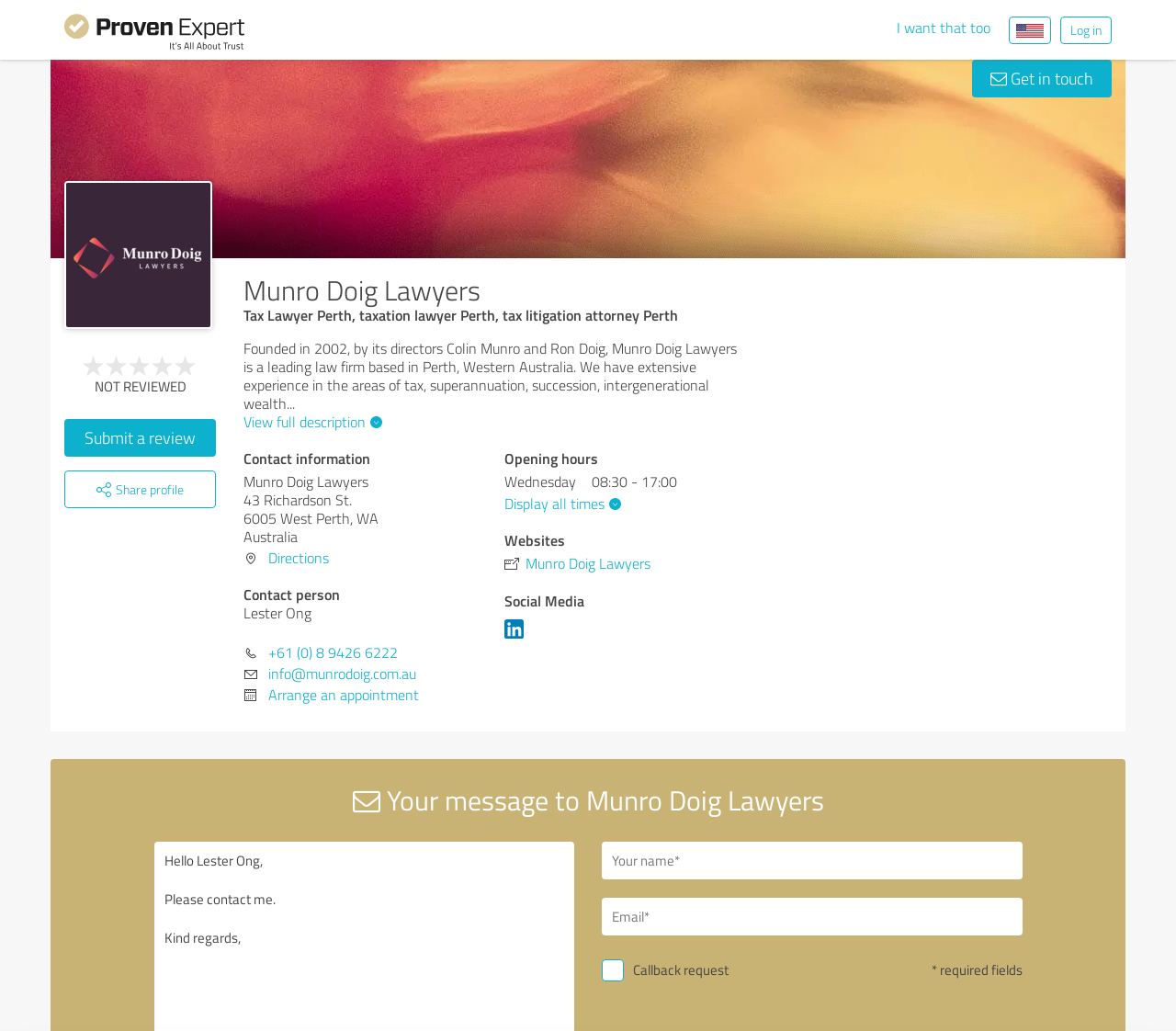Determine the bounding box coordinates of the clickable area required to perform the following instruction: "Get in touch". The coordinates should be represented as four float numbers between 0 and 1: [left, top, right, bottom].

[0.827, 0.058, 0.945, 0.094]